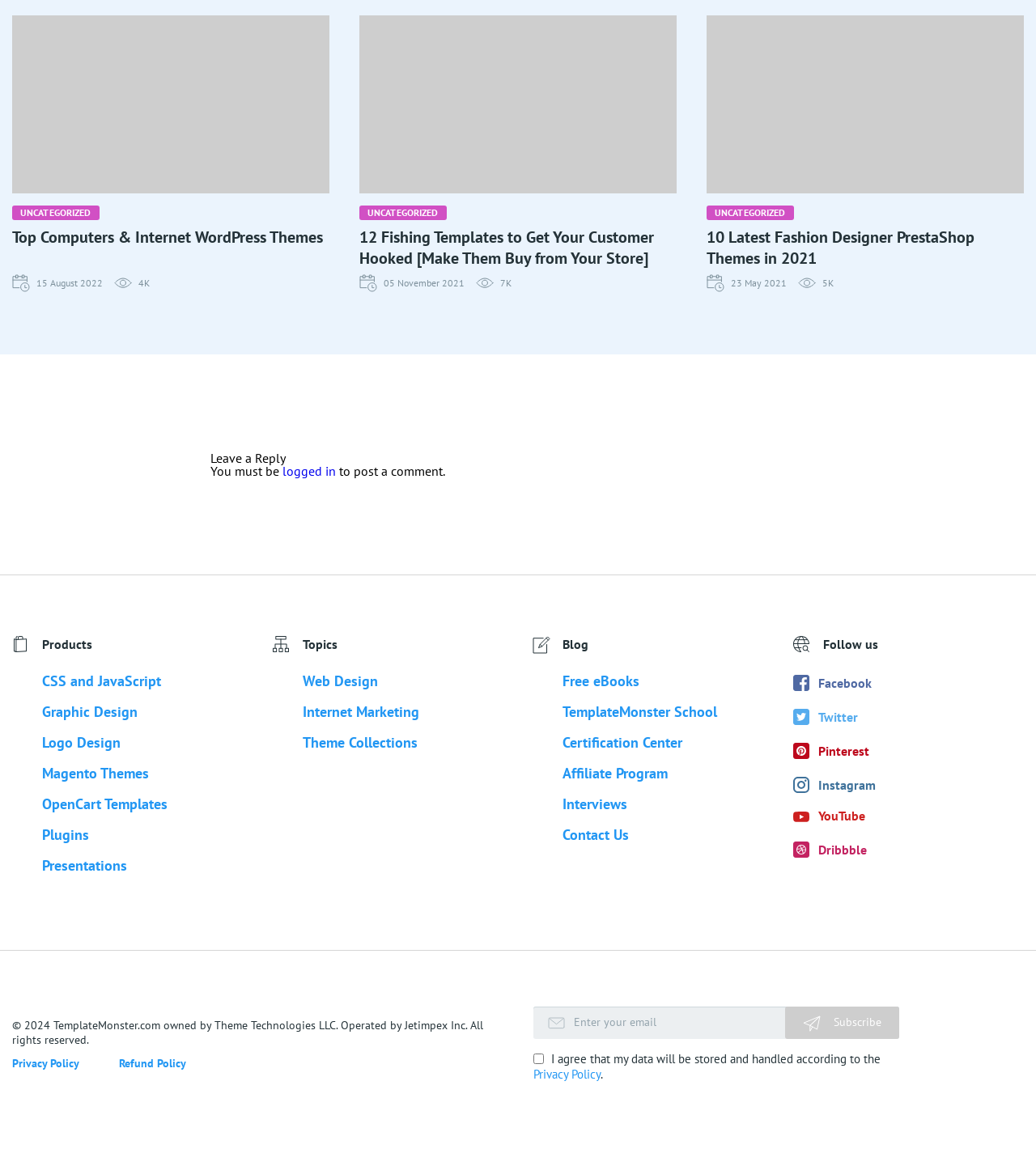Highlight the bounding box coordinates of the element that should be clicked to carry out the following instruction: "Learn more about cookies". The coordinates must be given as four float numbers ranging from 0 to 1, i.e., [left, top, right, bottom].

None